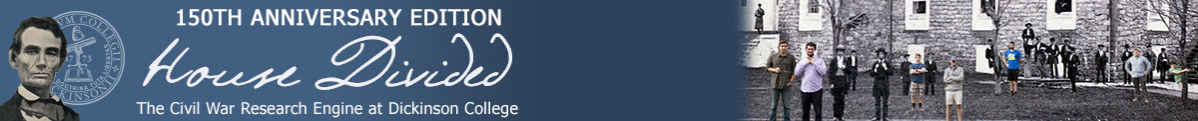Using the information in the image, give a comprehensive answer to the question: 
What is the name of the project?

The stylized text 'House Divided' is prominently displayed on the banner, emphasizing the themes of division and conflict that characterized the Civil War era, and it is also the name of the project hosted by Dickinson College.